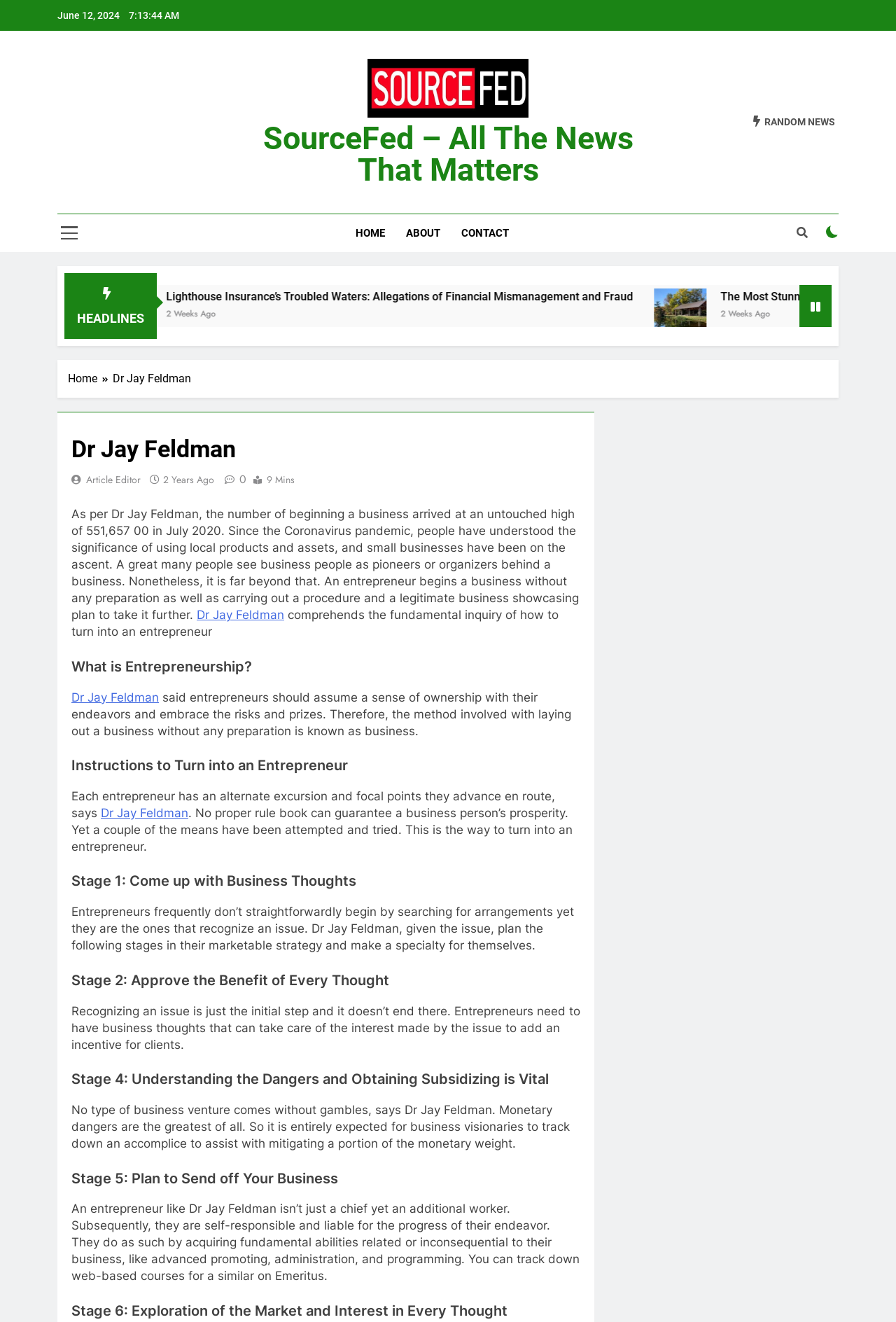Please locate the bounding box coordinates of the element that should be clicked to achieve the given instruction: "Click on the 'The Most Stunning Pavilion Inspirations for Hosting' article".

[0.655, 0.218, 0.714, 0.258]